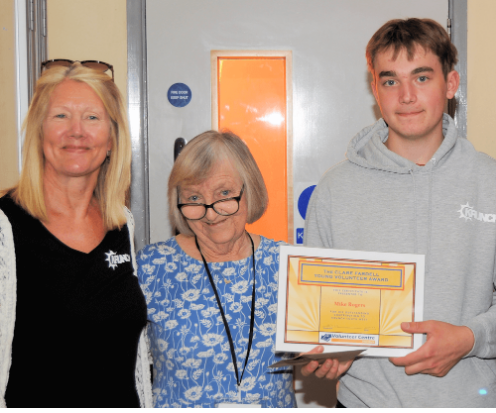Offer a thorough description of the image.

The image features Mike Rogers, recipient of the 2023 Clare Fardell Young Volunteer Award, standing proudly in the center. He holds the award certificate, which recognizes his dedication to volunteering in the community. Flanking him are two women: on the left, a smiling blonde-haired woman, and in the middle, a woman with glasses who appears to be presenting the award. The setting is bright, with a door visible in the background, hinting at a celebratory atmosphere. This moment captures the recognition of Mike's contributions as a valued volunteer, along with the support he has received from mentors and peers in the community.